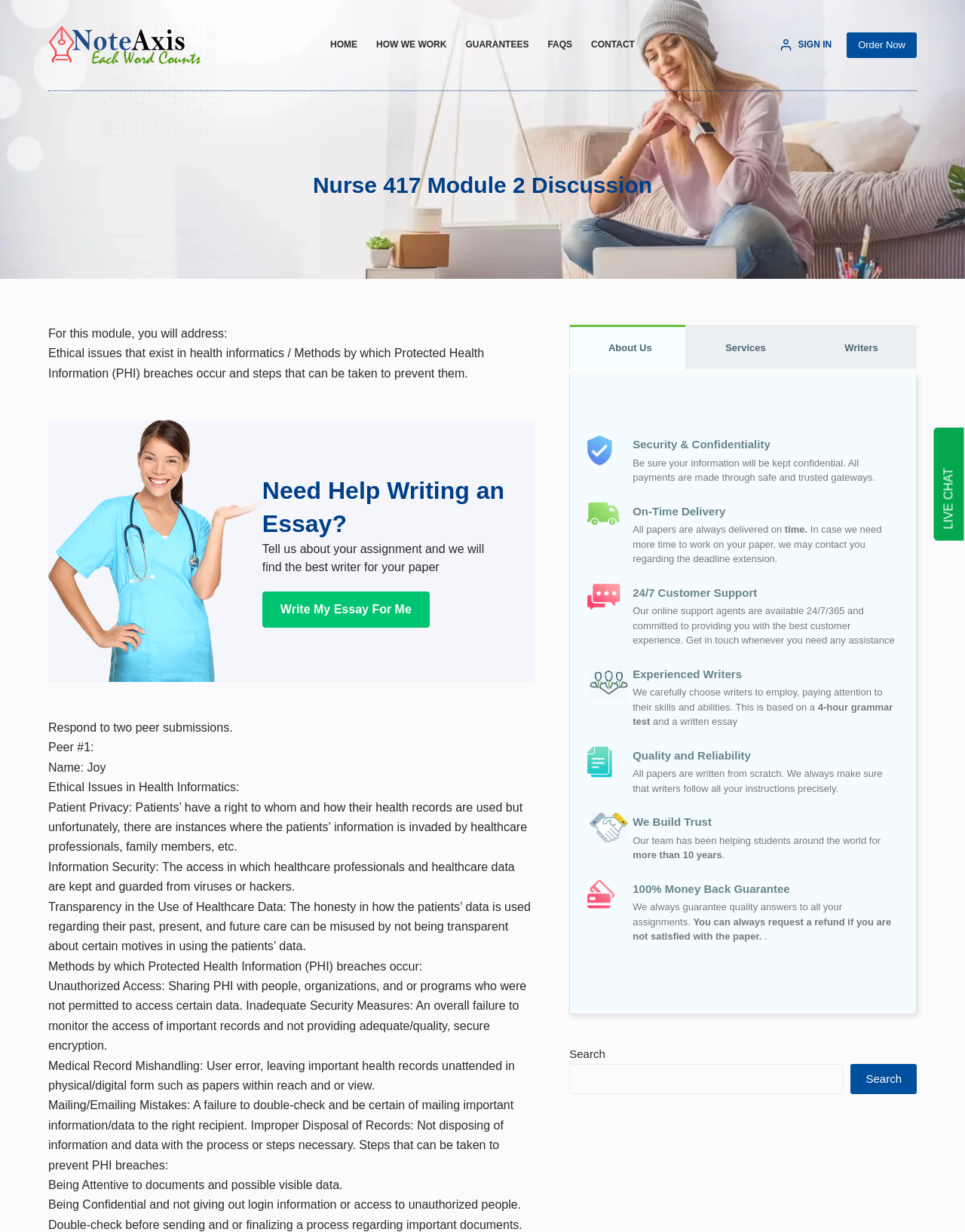Refer to the screenshot and give an in-depth answer to this question: What is the purpose of the 'Write My Essay For Me' link?

The 'Write My Essay For Me' link is located below the heading 'Need Help Writing an Essay?' and is likely a call-to-action for users who need assistance with writing an essay. The surrounding text also mentions 'Tell us about your assignment and we will find the best writer for your paper', which further supports the idea that the link is for getting essay writing help.